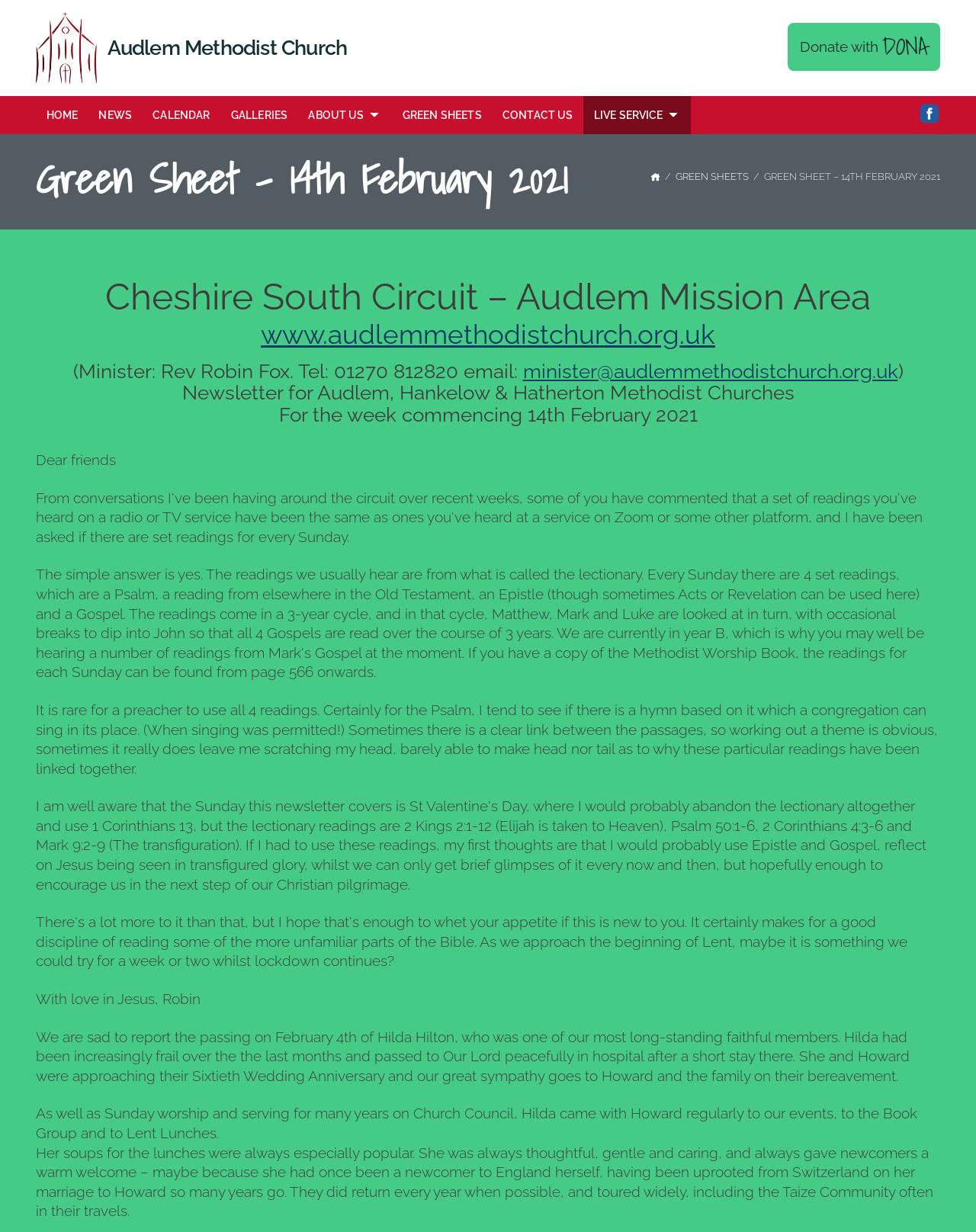Highlight the bounding box coordinates of the region I should click on to meet the following instruction: "Visit the Facebook page".

[0.941, 0.084, 0.963, 0.101]